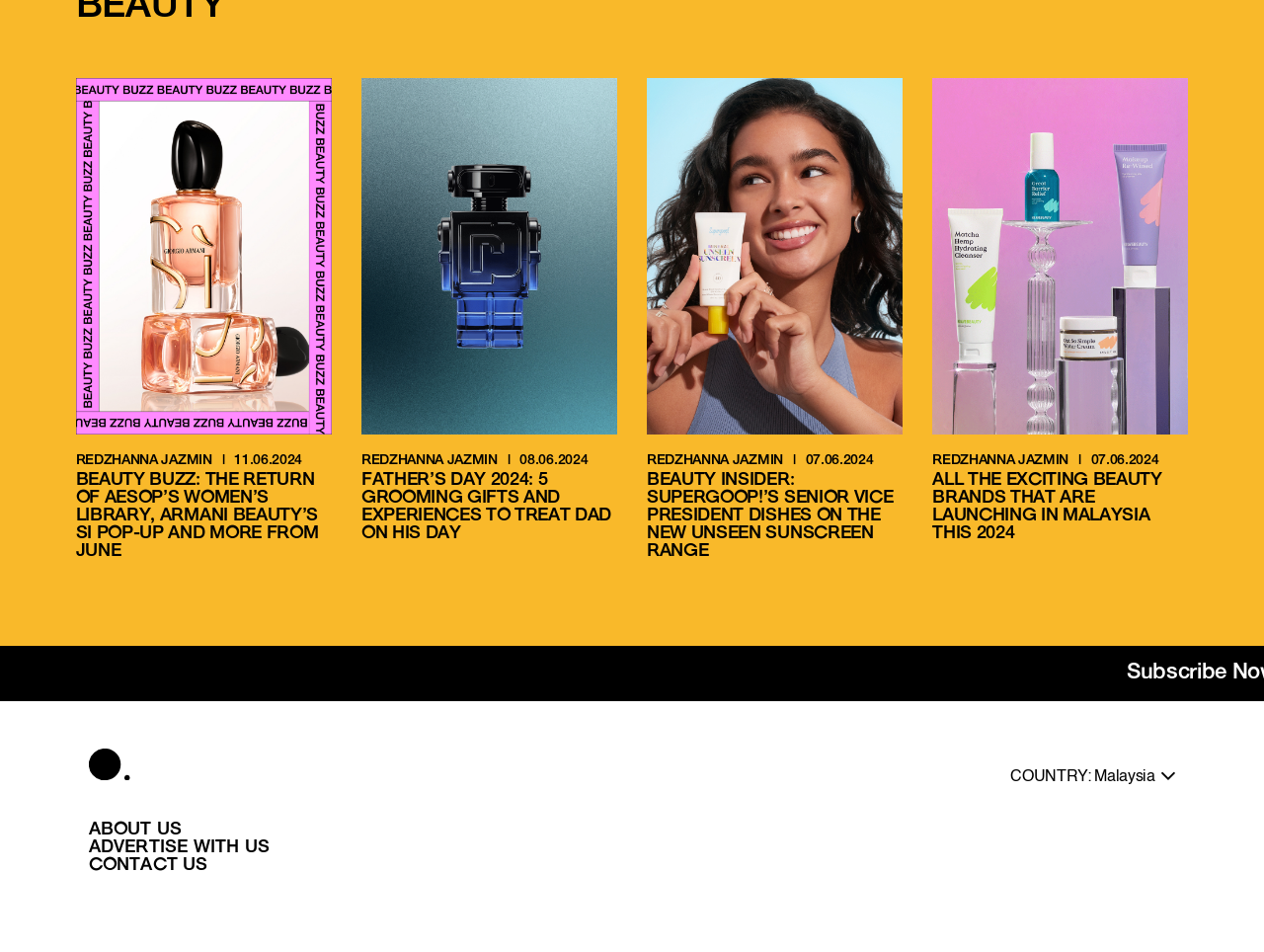Please identify the bounding box coordinates of the area that needs to be clicked to follow this instruction: "Subscribe to the newsletter".

[0.871, 0.695, 0.989, 0.719]